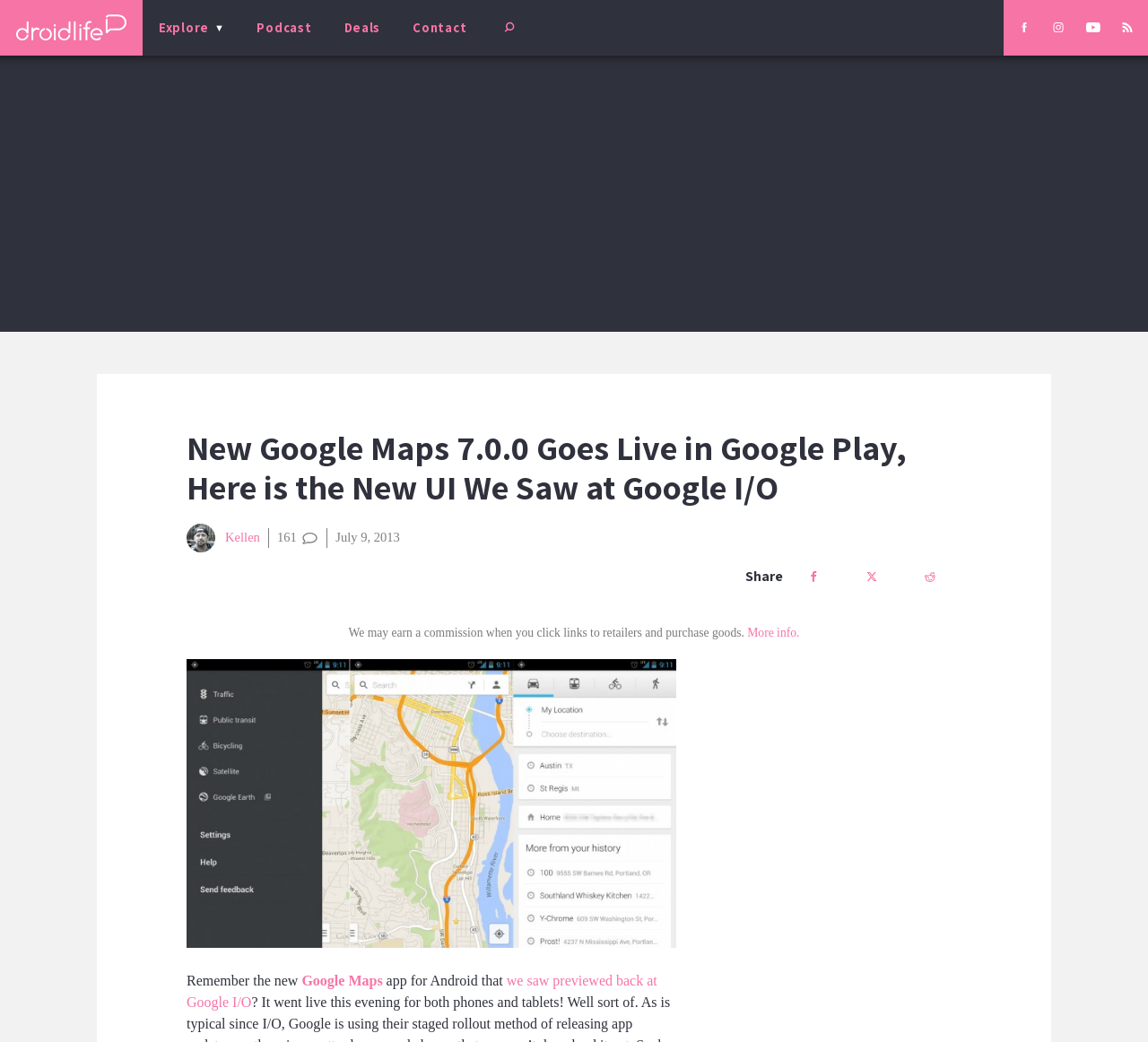Illustrate the webpage with a detailed description.

The webpage appears to be a blog post about the new Google Maps app for Android. At the top left, there is a link to "Droid Life" with a corresponding image. To the right of this, there are social media links to Facebook, Instagram, YouTube, and RSS, each with its own image. 

Below these links, there is a menu button with the label "Explore" and links to "Podcast", "Deals", and "Contact". A search button is also present, accompanied by a magnifying glass icon.

The main content of the page is a blog post with a heading that reads "New Google Maps 7.0.0 Goes Live in Google Play, Here is the New UI We Saw at Google I/O". Below the heading, there is information about the author, Kellen, with a small image and a timestamp indicating the post was published on July 9, 2013. The post has 161 shares, indicated by a number and a share icon.

The blog post itself appears to be a short summary, with text that reads "Remember the new Google Maps app for Android that we saw previewed back at Google I/O? It went live this evening for both phones and tablets! Well sort of." There is also a link to "new google maps" with a corresponding image.

At the bottom of the page, there is a disclaimer about earning commissions from retail links and a "More info" link.